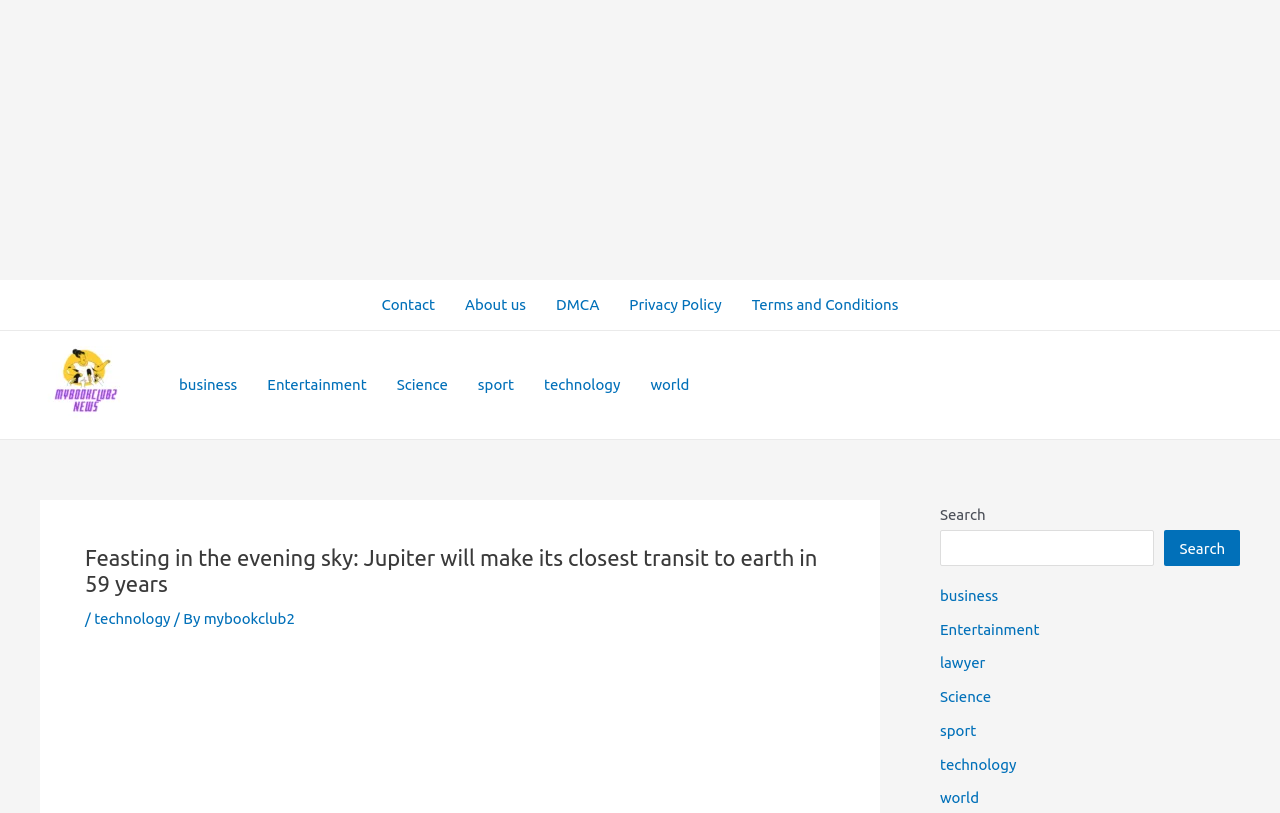Determine the bounding box coordinates for the element that should be clicked to follow this instruction: "Go to the Contact page". The coordinates should be given as four float numbers between 0 and 1, in the format [left, top, right, bottom].

[0.286, 0.344, 0.352, 0.406]